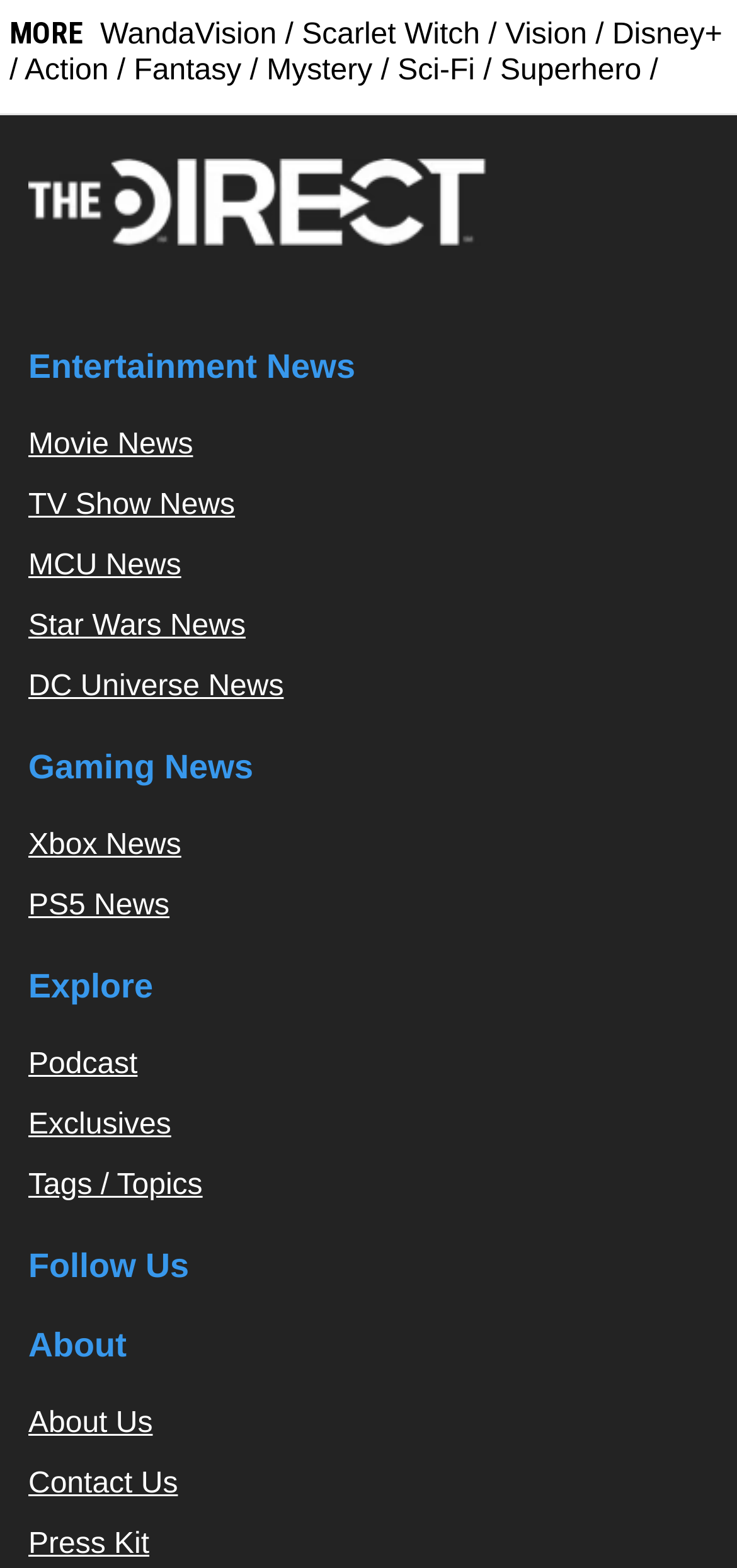Return the bounding box coordinates of the UI element that corresponds to this description: "Tags / Topics". The coordinates must be given as four float numbers in the range of 0 and 1, [left, top, right, bottom].

[0.038, 0.745, 0.275, 0.766]